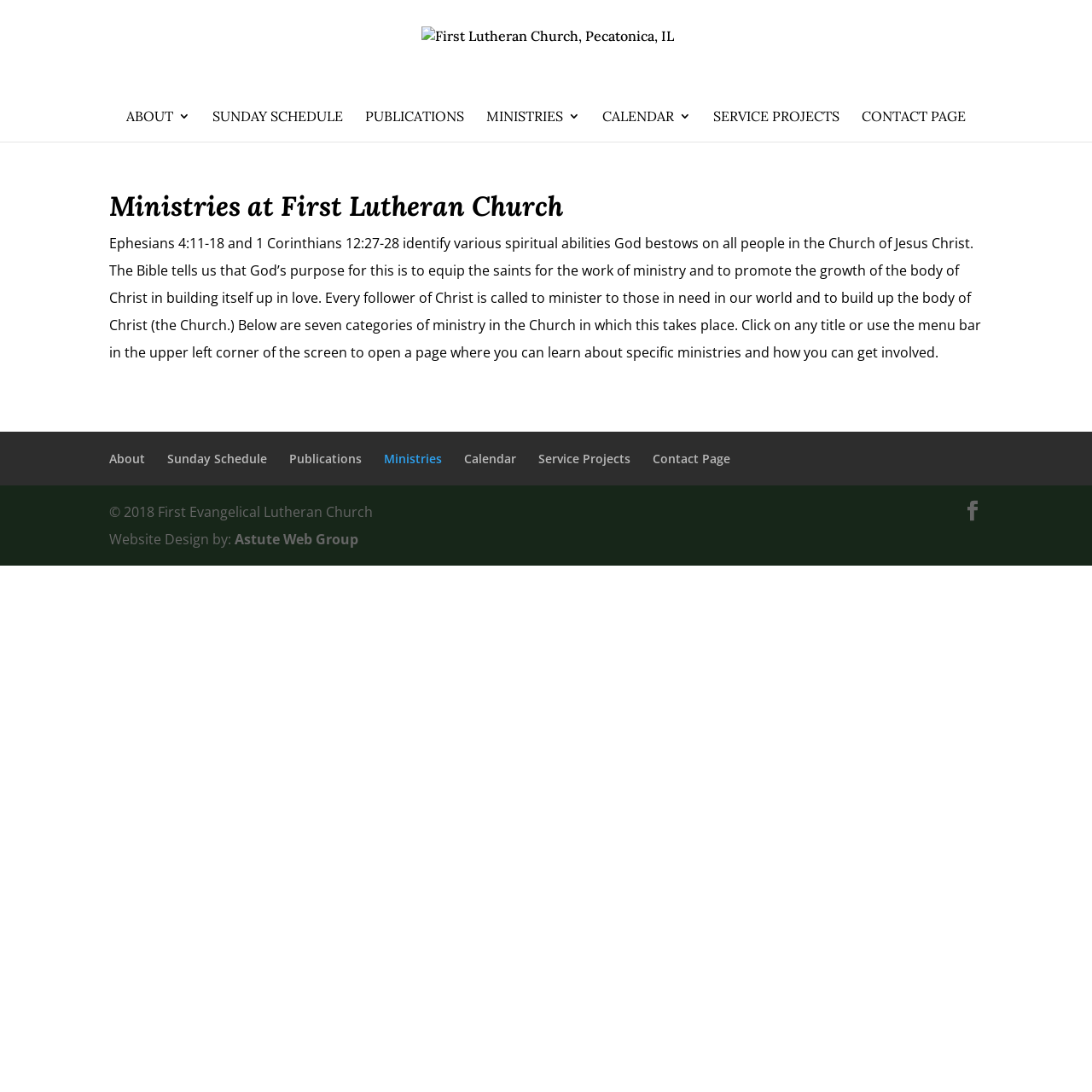How many categories of ministry are listed?
Please provide a comprehensive answer based on the information in the image.

The StaticText 'Ephesians 4:11-18 and 1 Corinthians 12:27-28...' mentions that there are seven categories of ministry in the Church.